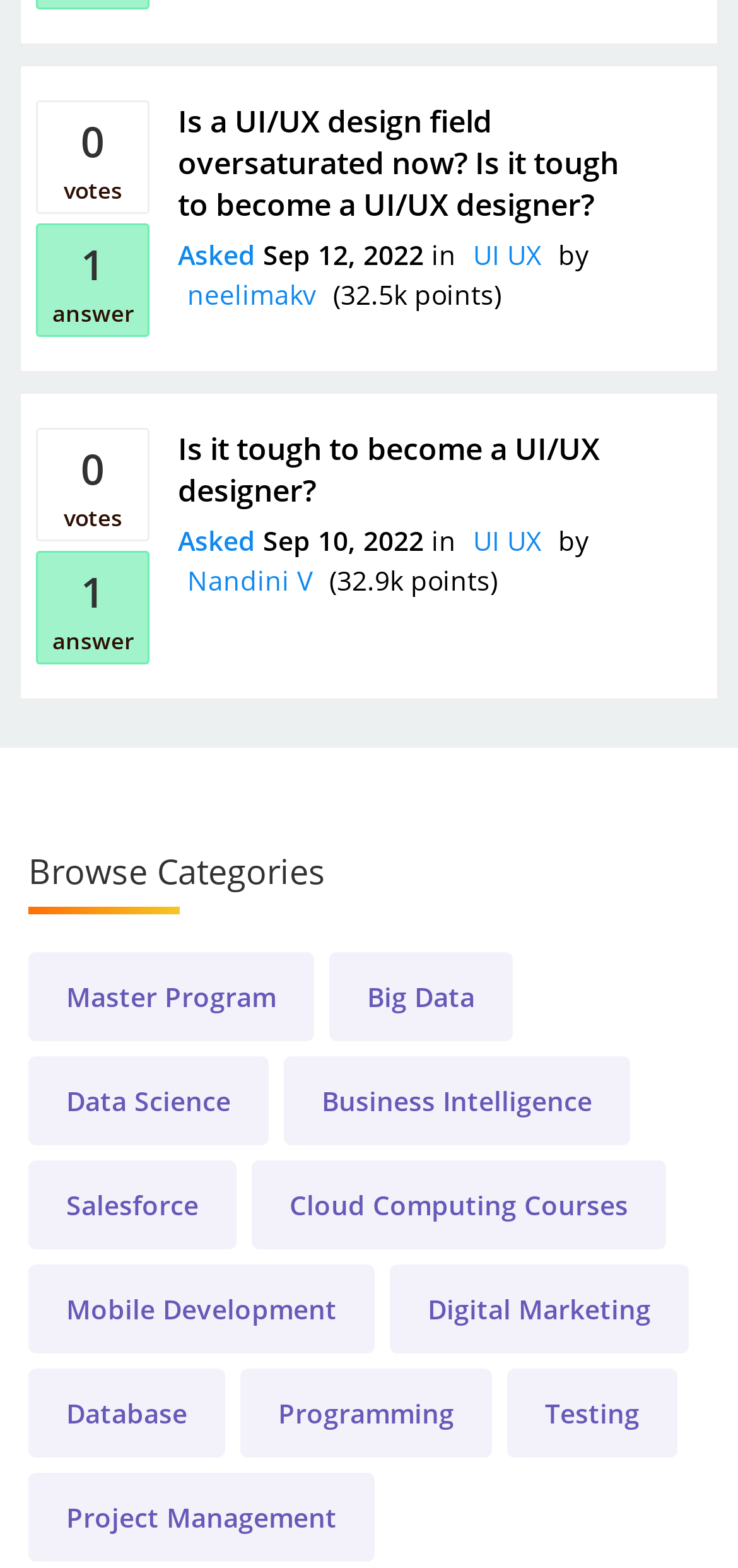Can you specify the bounding box coordinates for the region that should be clicked to fulfill this instruction: "Browse the 'UI UX' category".

[0.628, 0.151, 0.746, 0.174]